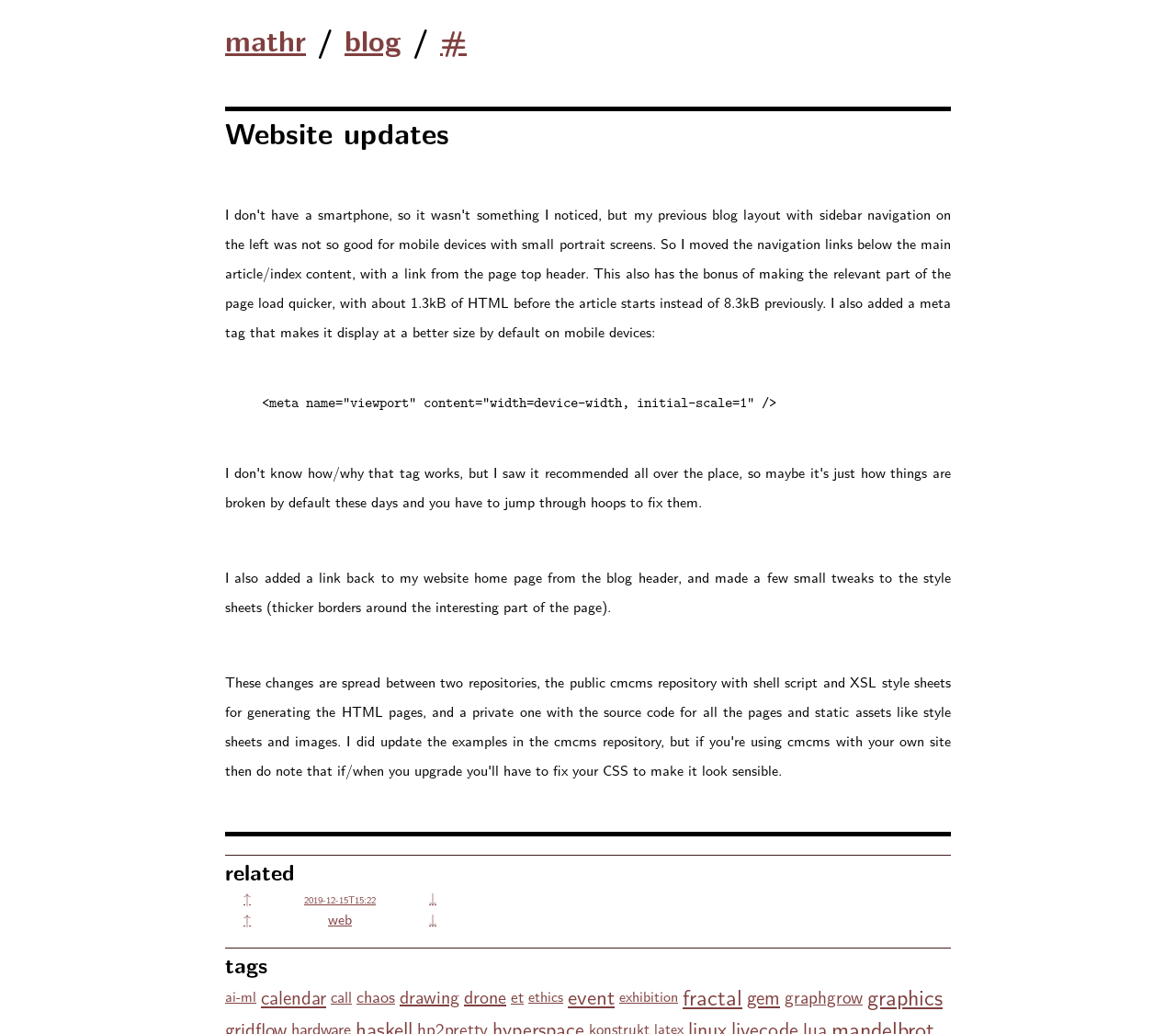Please identify the bounding box coordinates of the region to click in order to complete the task: "explore ai-ml tag". The coordinates must be four float numbers between 0 and 1, specified as [left, top, right, bottom].

[0.191, 0.953, 0.218, 0.973]